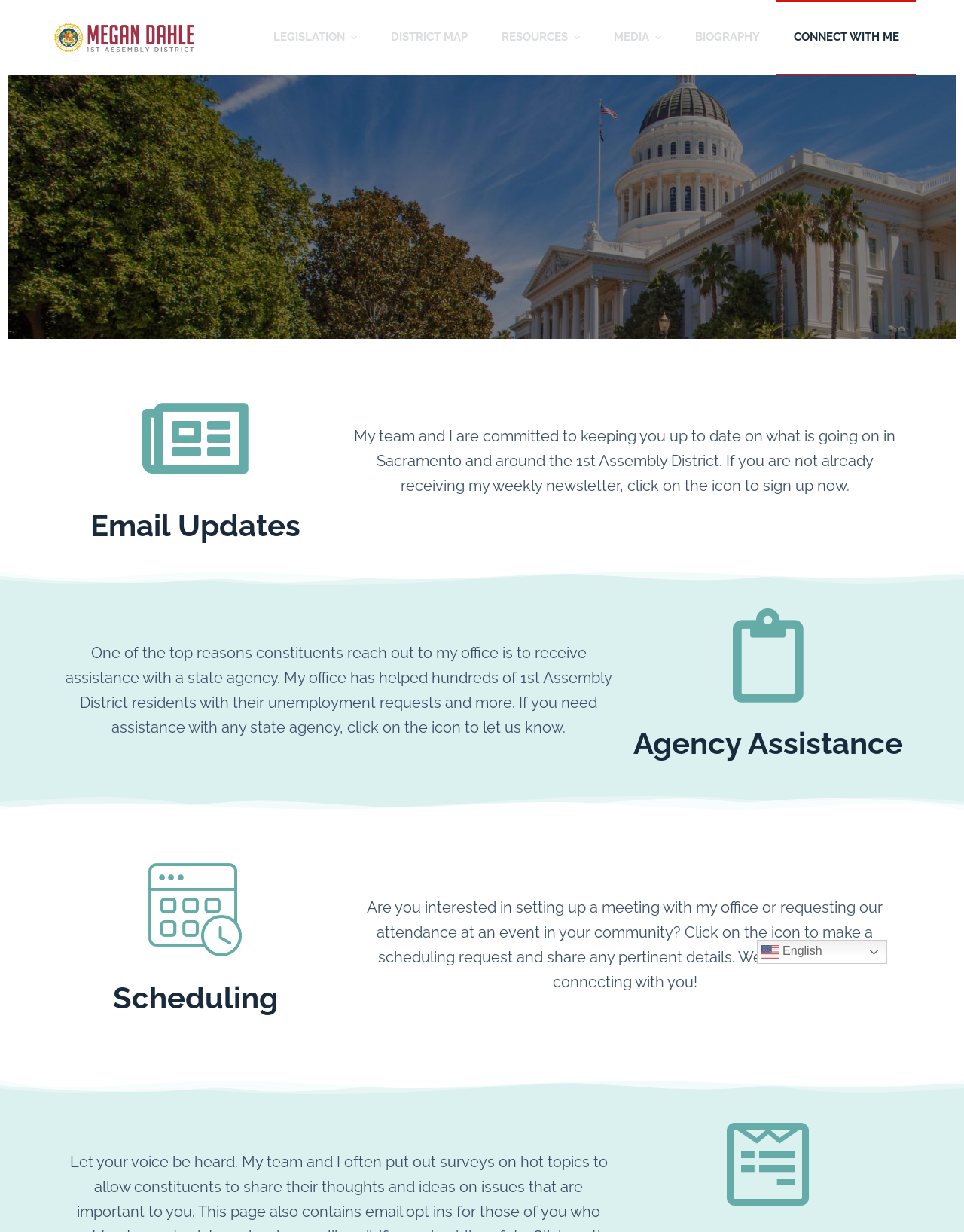Provide a single word or phrase to answer the given question: 
What language is the webpage in?

English